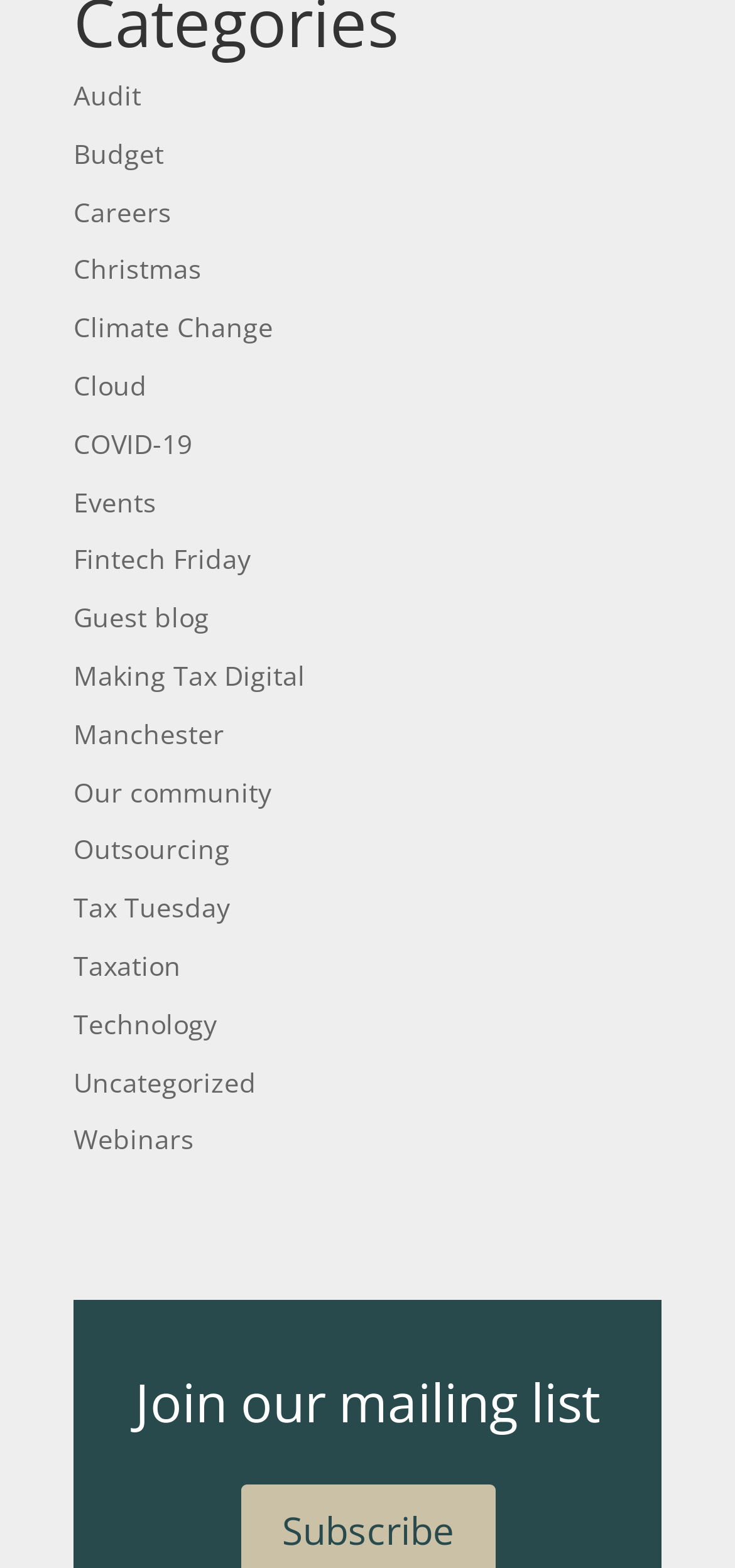Determine the bounding box coordinates for the UI element with the following description: "Careers". The coordinates should be four float numbers between 0 and 1, represented as [left, top, right, bottom].

[0.1, 0.123, 0.233, 0.146]